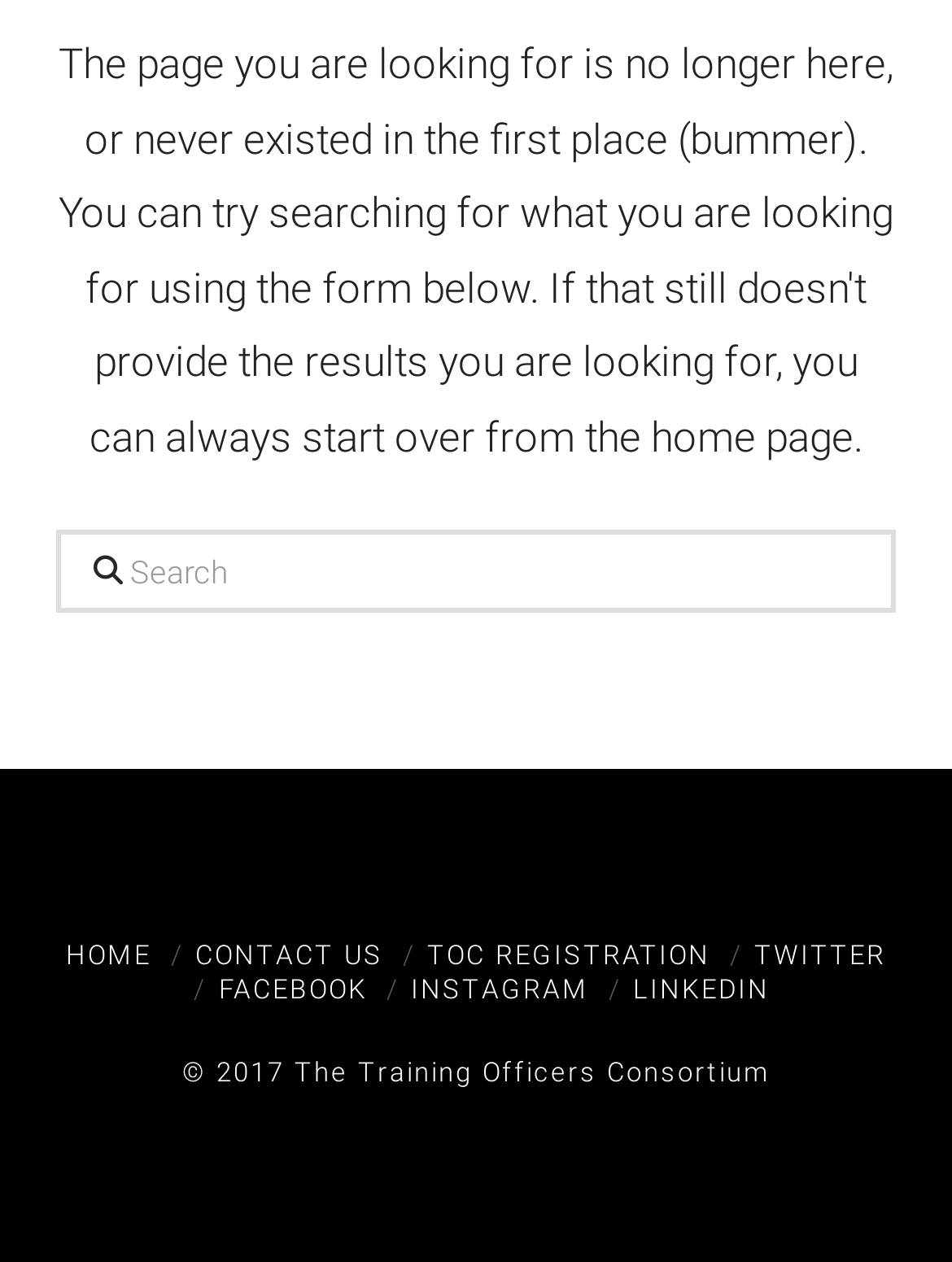Give the bounding box coordinates for the element described as: "Instagram".

[0.432, 0.771, 0.619, 0.797]